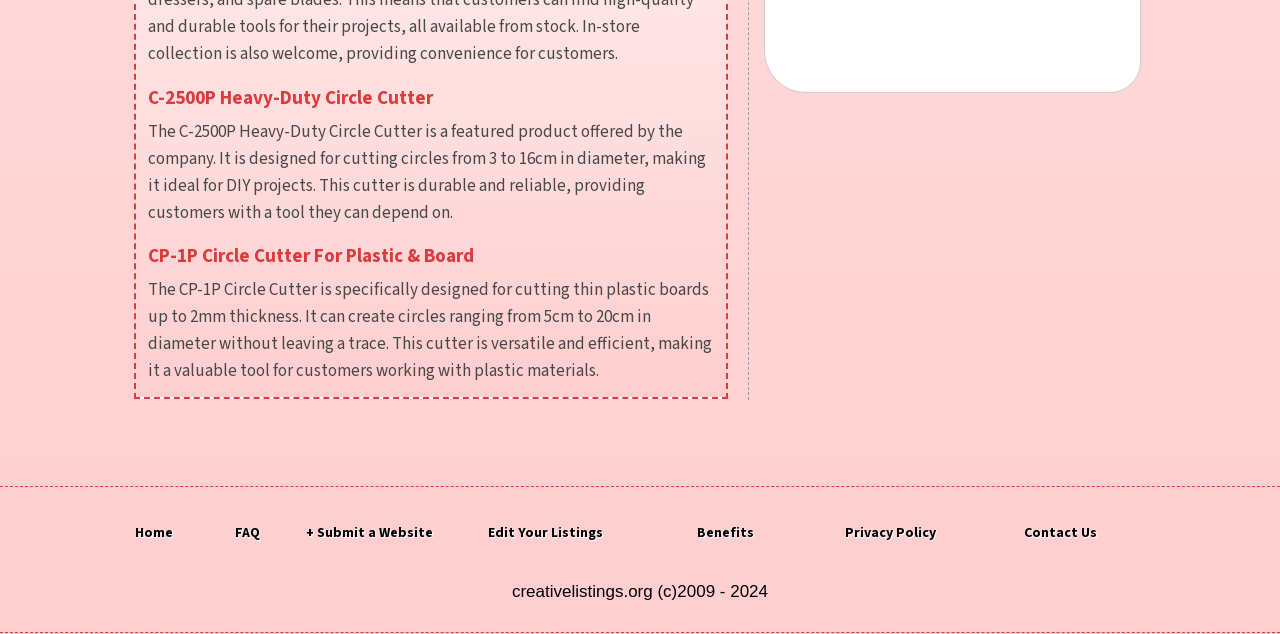Find the bounding box coordinates of the area to click in order to follow the instruction: "click on the link to the company website".

[0.597, 0.119, 0.891, 0.157]